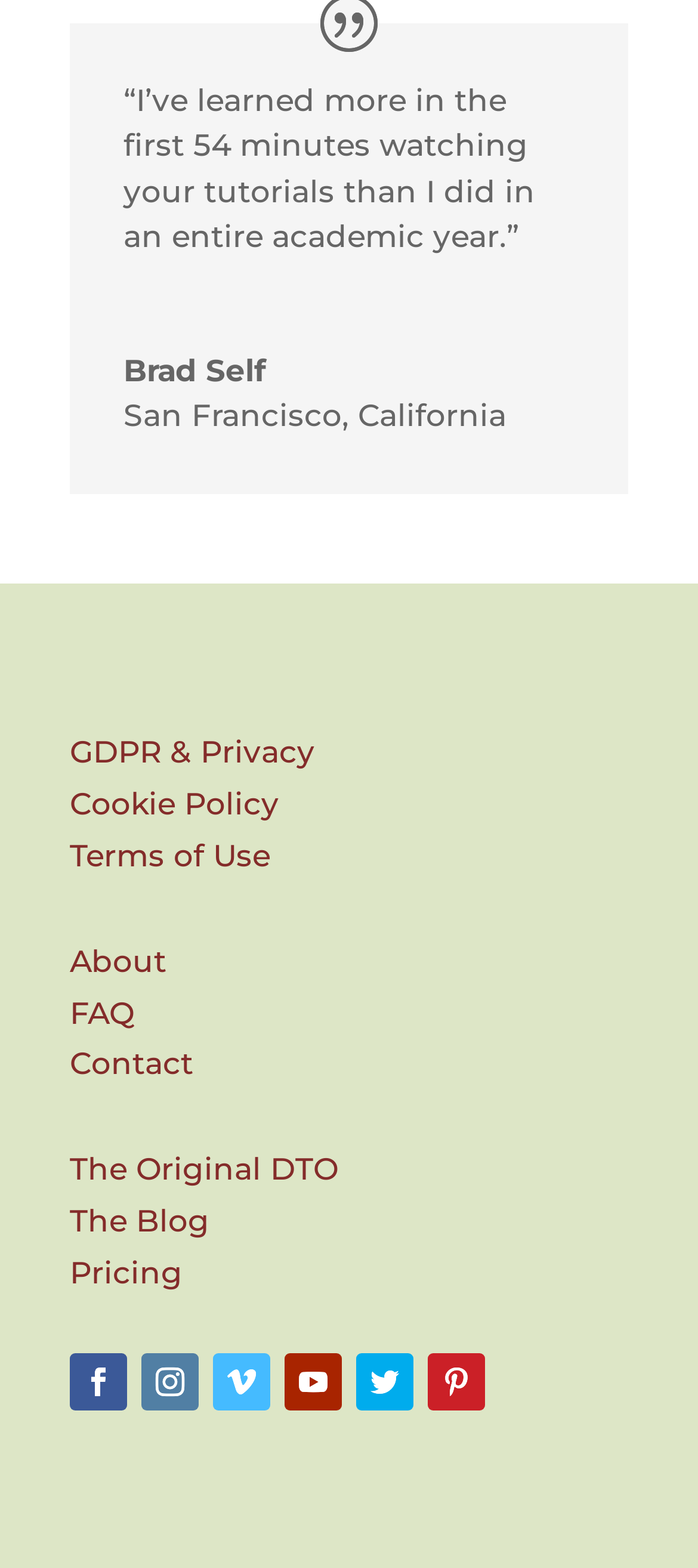Determine the bounding box coordinates for the area that should be clicked to carry out the following instruction: "Visit the GDPR & Privacy page".

[0.1, 0.468, 0.451, 0.491]